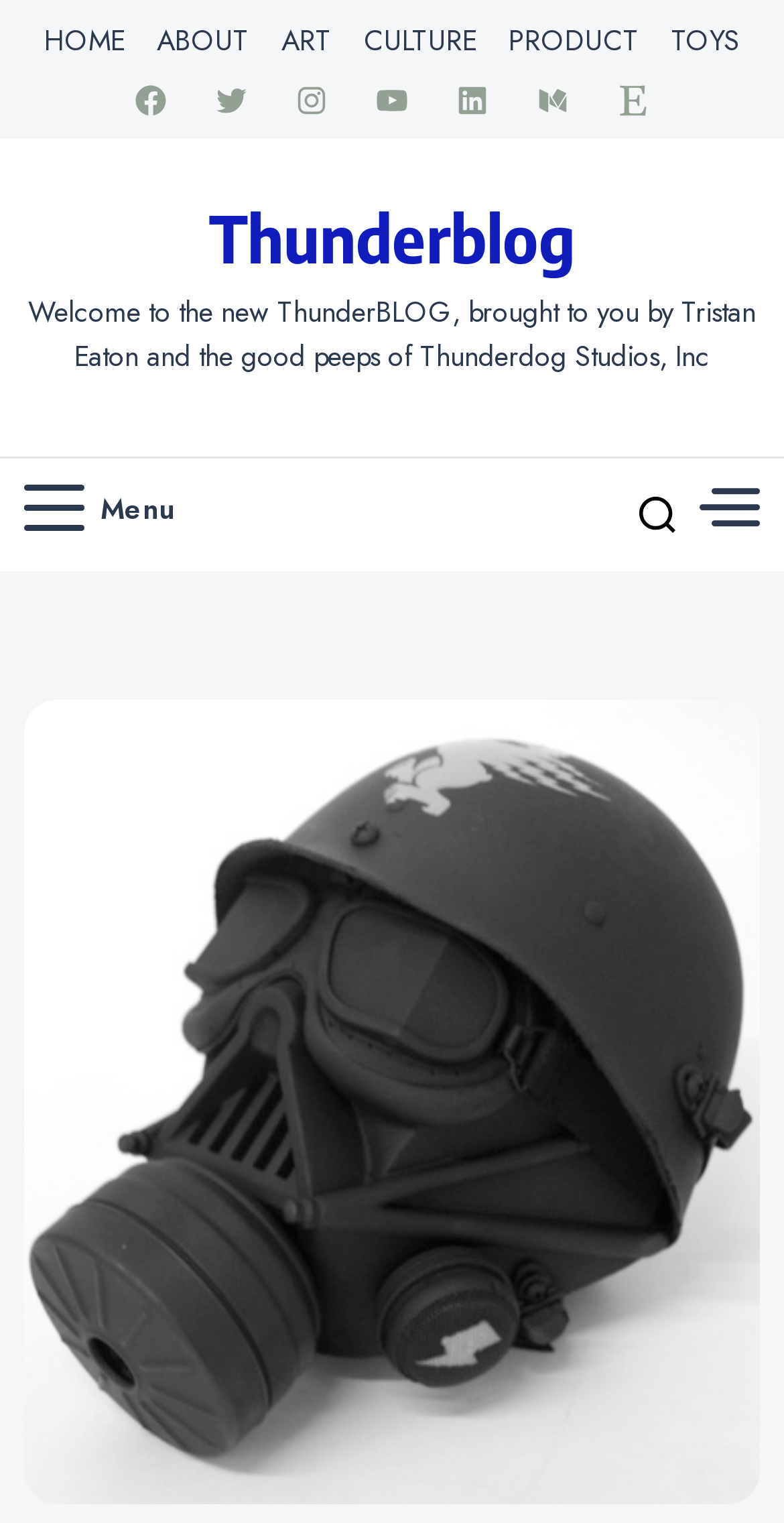Provide an in-depth caption for the contents of the webpage.

The webpage is about Thunderdog Studios, Inc. and its collaboration with THE VADER PROJECT. At the top left corner, there are six navigation links: "HOME", "ABOUT", "ART", "CULTURE", "PRODUCT", and "TOYS". Below these links, there are eight social media links, arranged horizontally. 

To the right of the social media links, there is a link to "Thunderblog". Below this link, there is a welcome message that introduces the ThunderBLOG, which is brought to you by Tristan Eaton and the good people of Thunderdog Studios, Inc.

On the top right corner, there are three more links, with the middle one being a "Menu" link. Below these links, there is a large figure that takes up most of the page, showcasing the collaboration with THE VADER PROJECT.